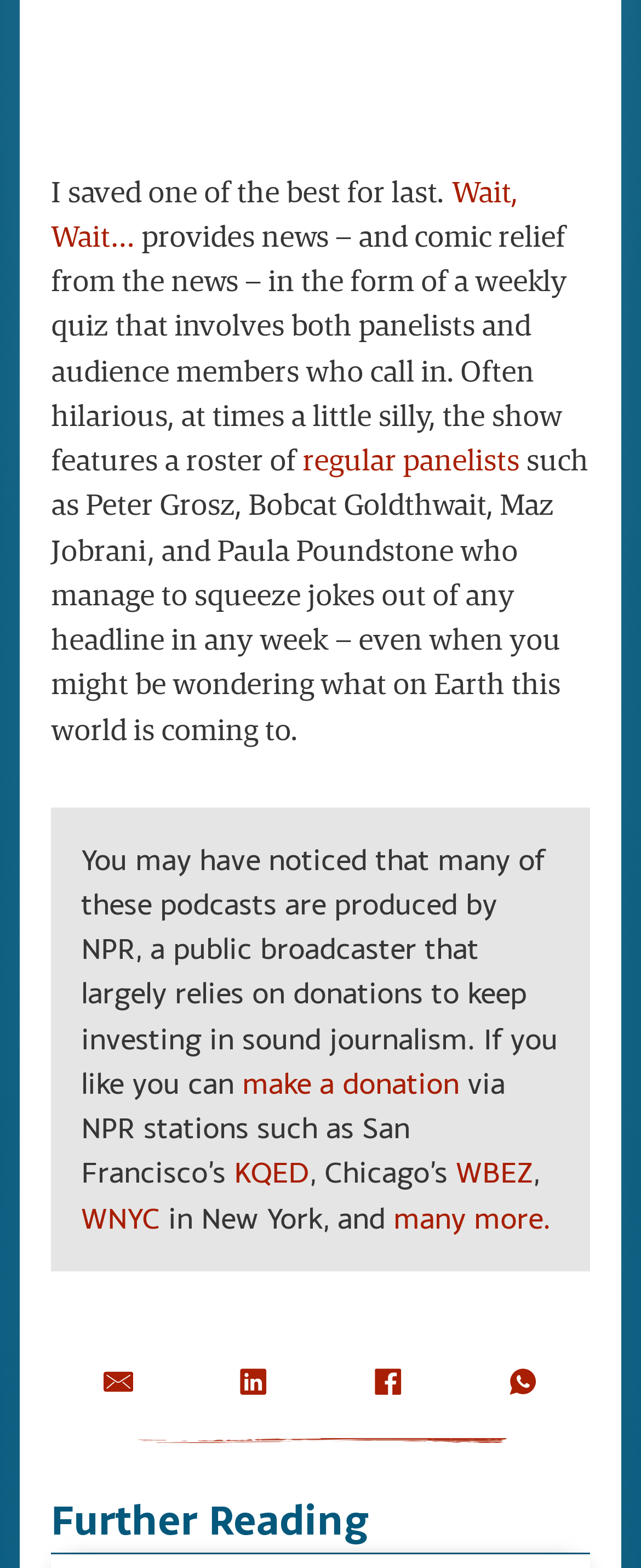Please find and report the bounding box coordinates of the element to click in order to perform the following action: "Follow the 'regular panelists' link". The coordinates should be expressed as four float numbers between 0 and 1, in the format [left, top, right, bottom].

[0.471, 0.282, 0.81, 0.305]